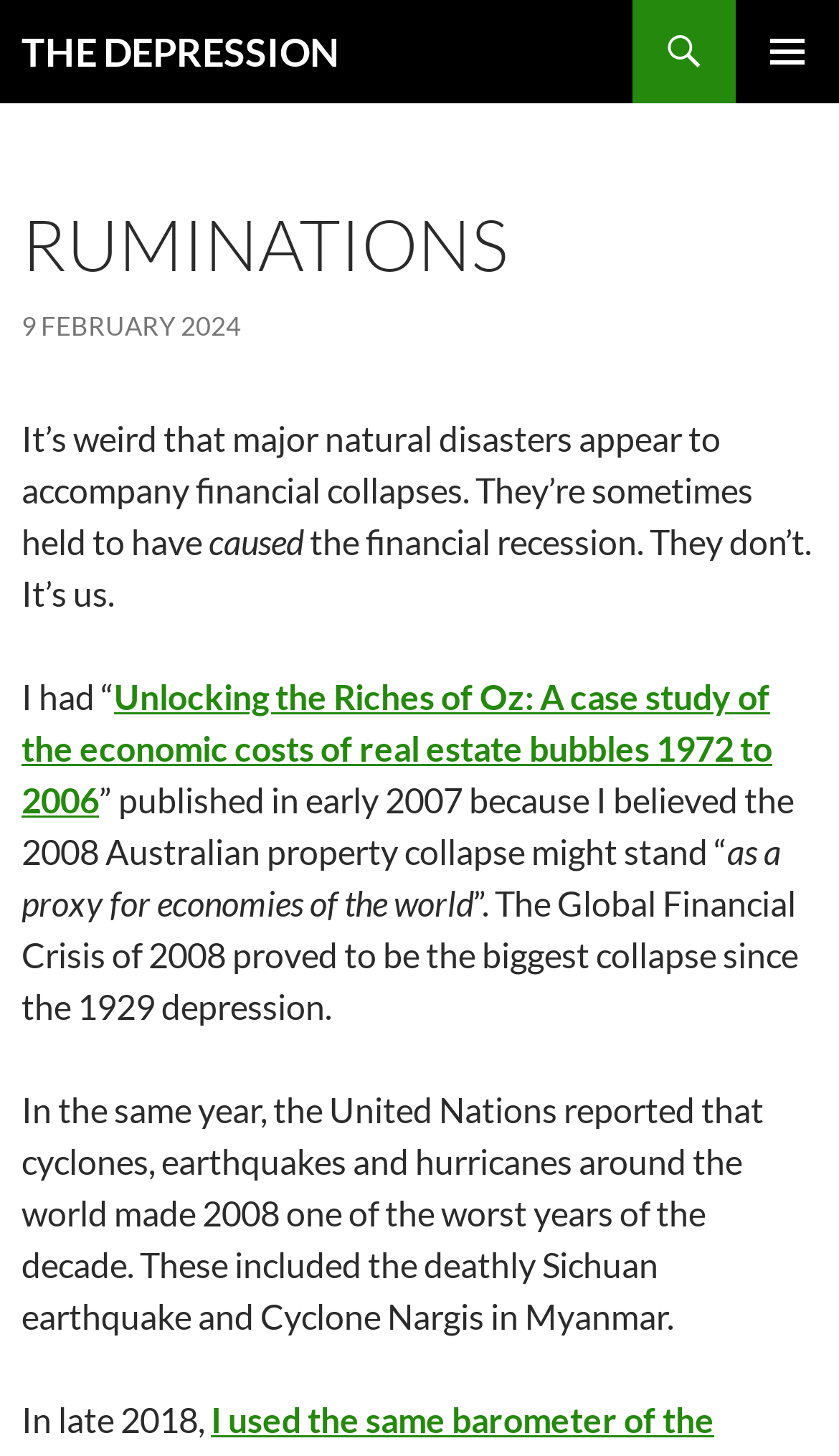Please provide the bounding box coordinates for the UI element as described: "9 February 2024". The coordinates must be four floats between 0 and 1, represented as [left, top, right, bottom].

[0.026, 0.213, 0.287, 0.235]